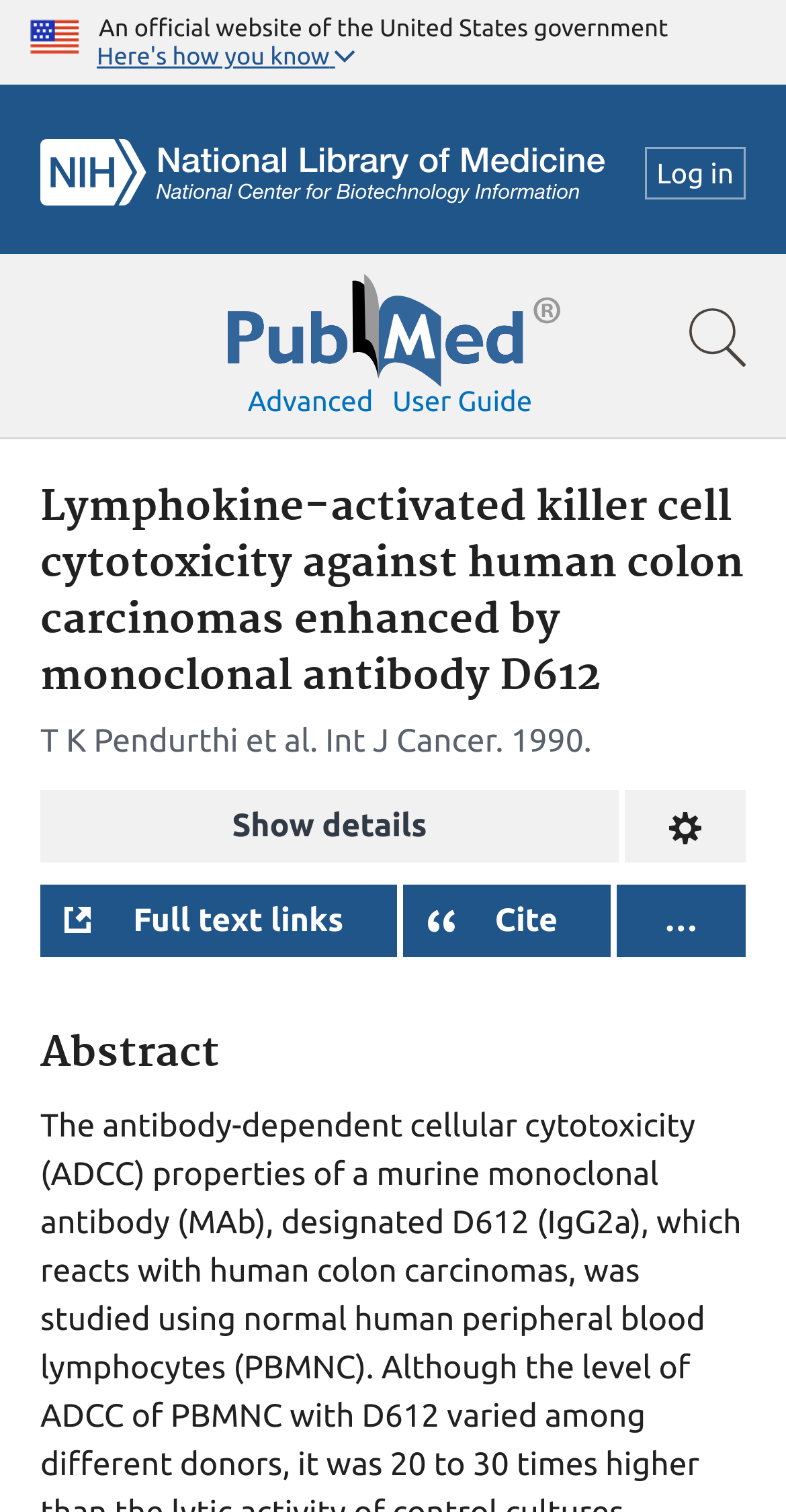Identify the coordinates of the bounding box for the element that must be clicked to accomplish the instruction: "View the full article details".

[0.051, 0.522, 0.787, 0.57]